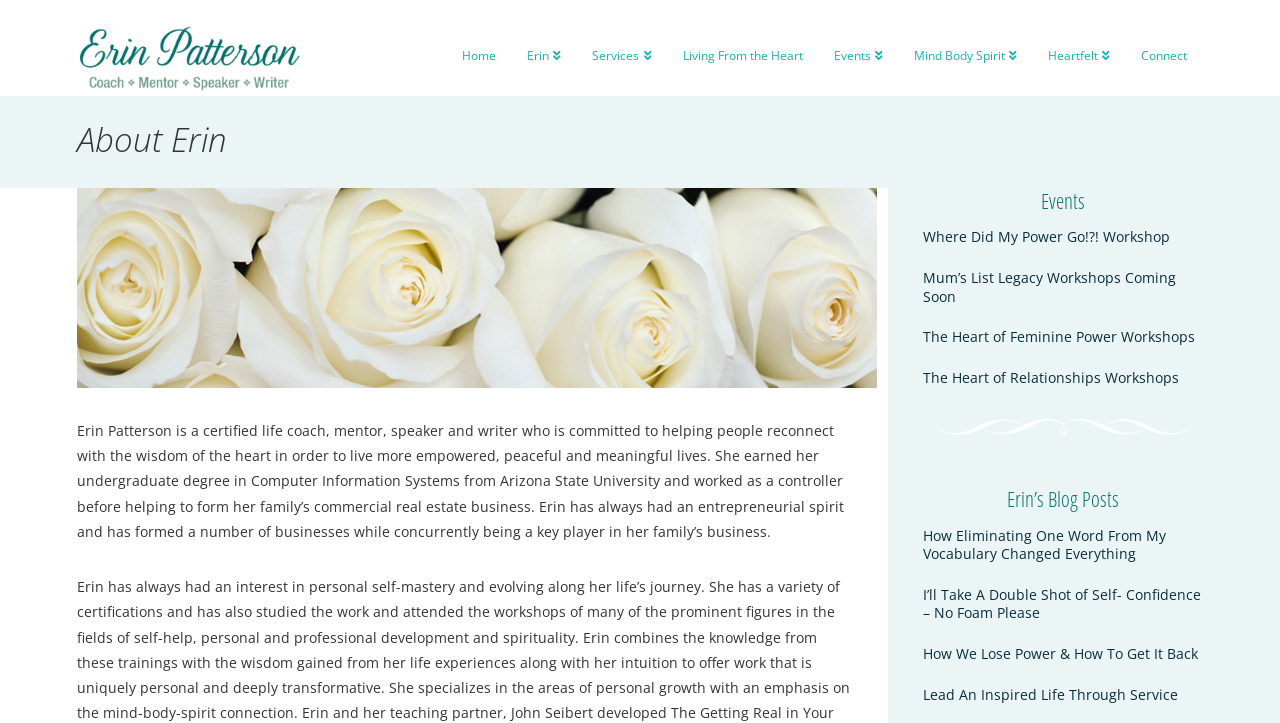Please determine the bounding box coordinates of the element's region to click in order to carry out the following instruction: "View company profile". The coordinates should be four float numbers between 0 and 1, i.e., [left, top, right, bottom].

None